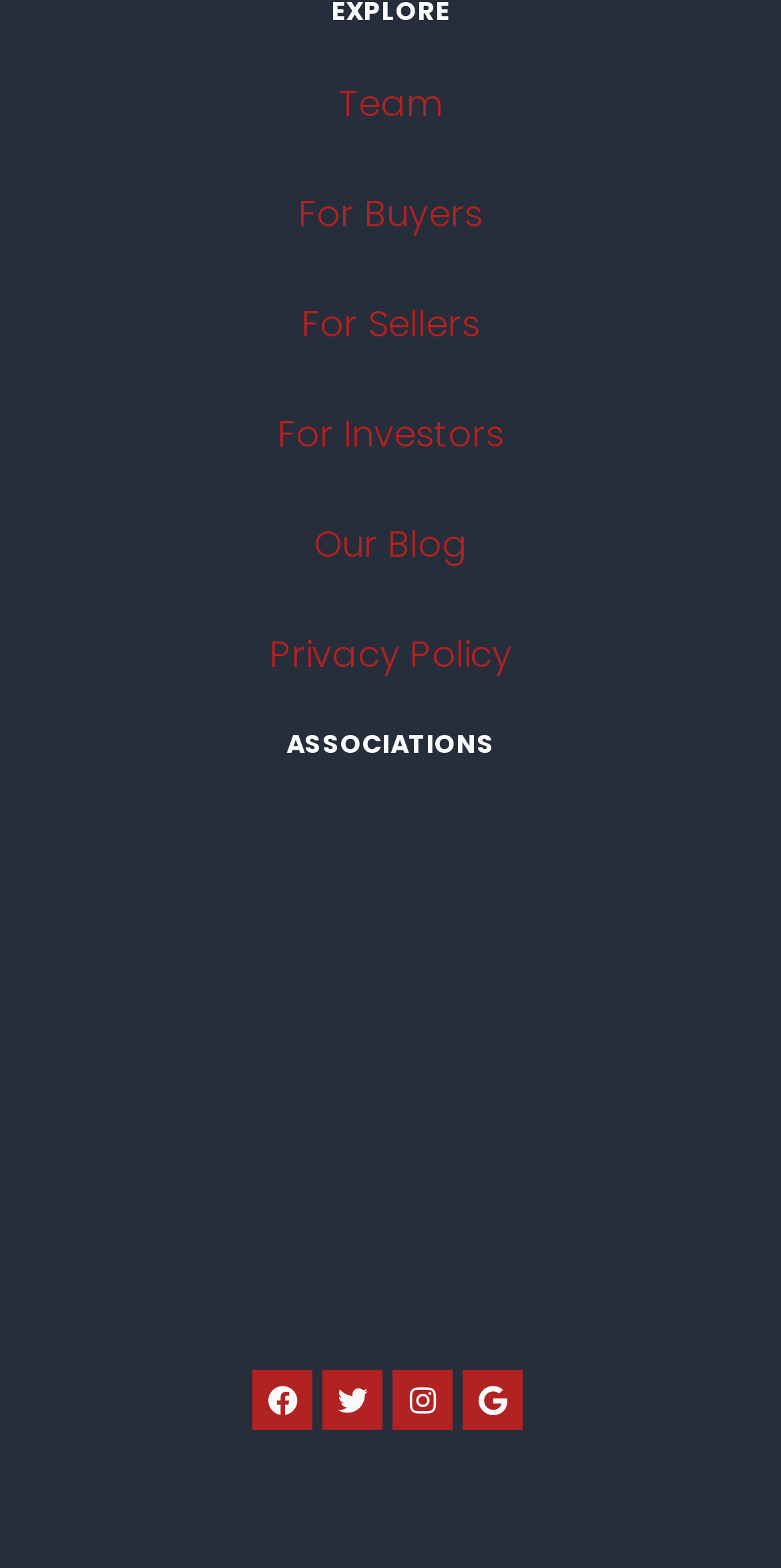Answer in one word or a short phrase: 
What is the last social media platform listed?

Google